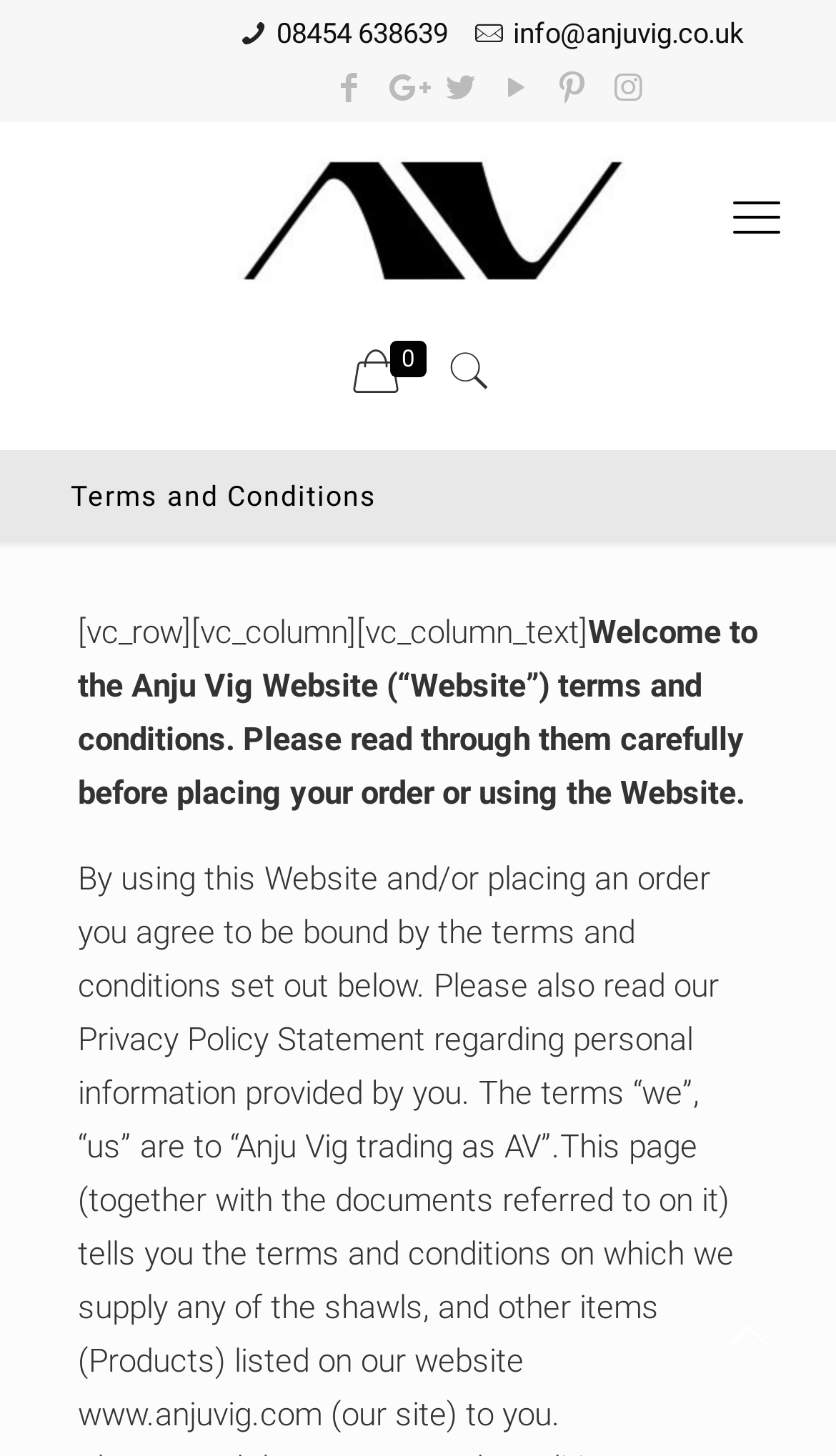Identify the bounding box coordinates of the area you need to click to perform the following instruction: "Click the Facebook icon".

[0.391, 0.047, 0.445, 0.074]